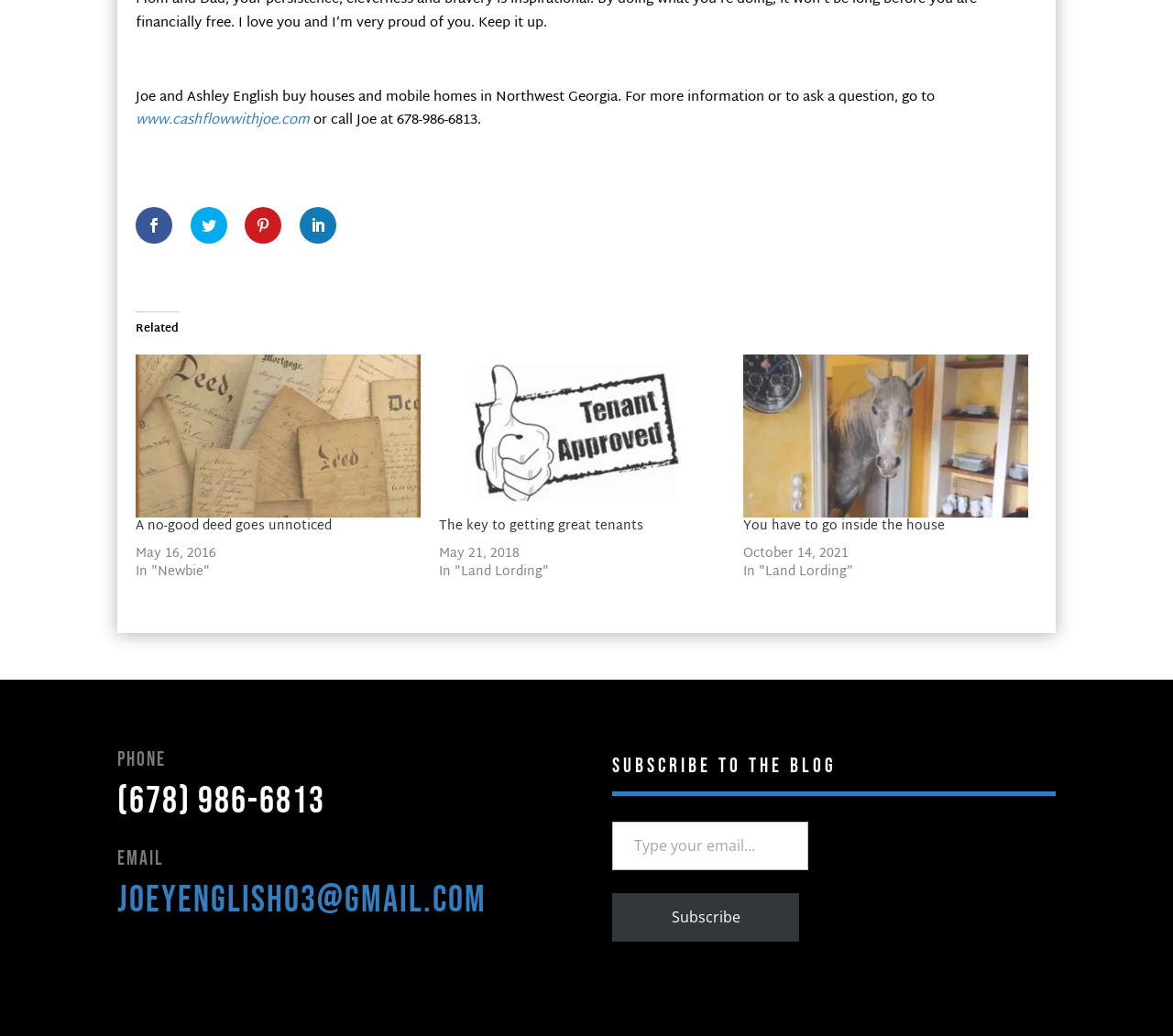How many links are there in the 'Related' section?
Please give a well-detailed answer to the question.

I counted the number of links in the 'Related' section, which are 'A no-good deed goes unnoticed', 'The key to getting great tenants', and 'You have to go inside the house', so there are 3 links in total.